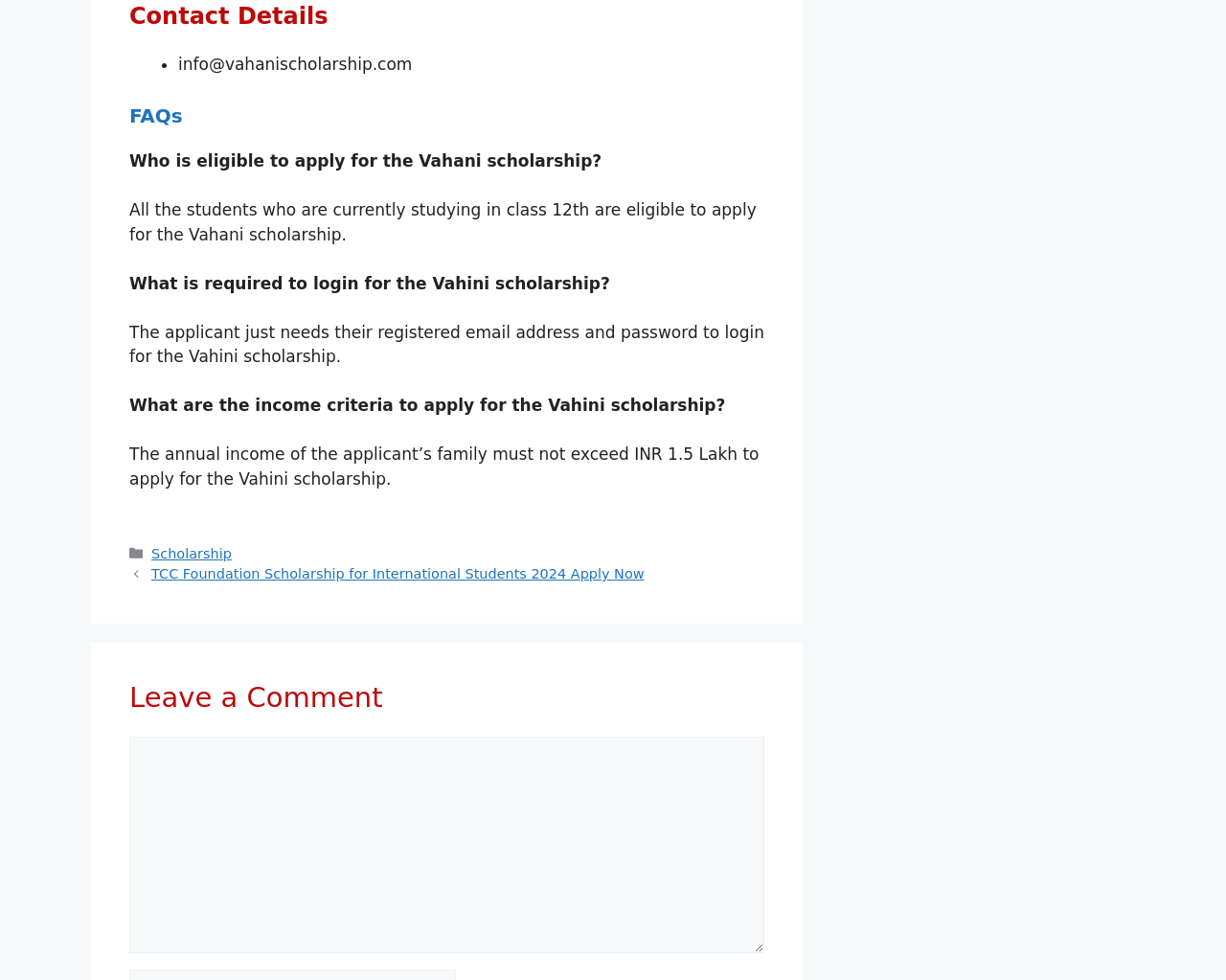Provide the bounding box coordinates for the UI element that is described by this text: "parent_node: Comment name="url" placeholder="Website"". The coordinates should be in the form of four float numbers between 0 and 1: [left, top, right, bottom].

[0.105, 0.498, 0.372, 0.545]